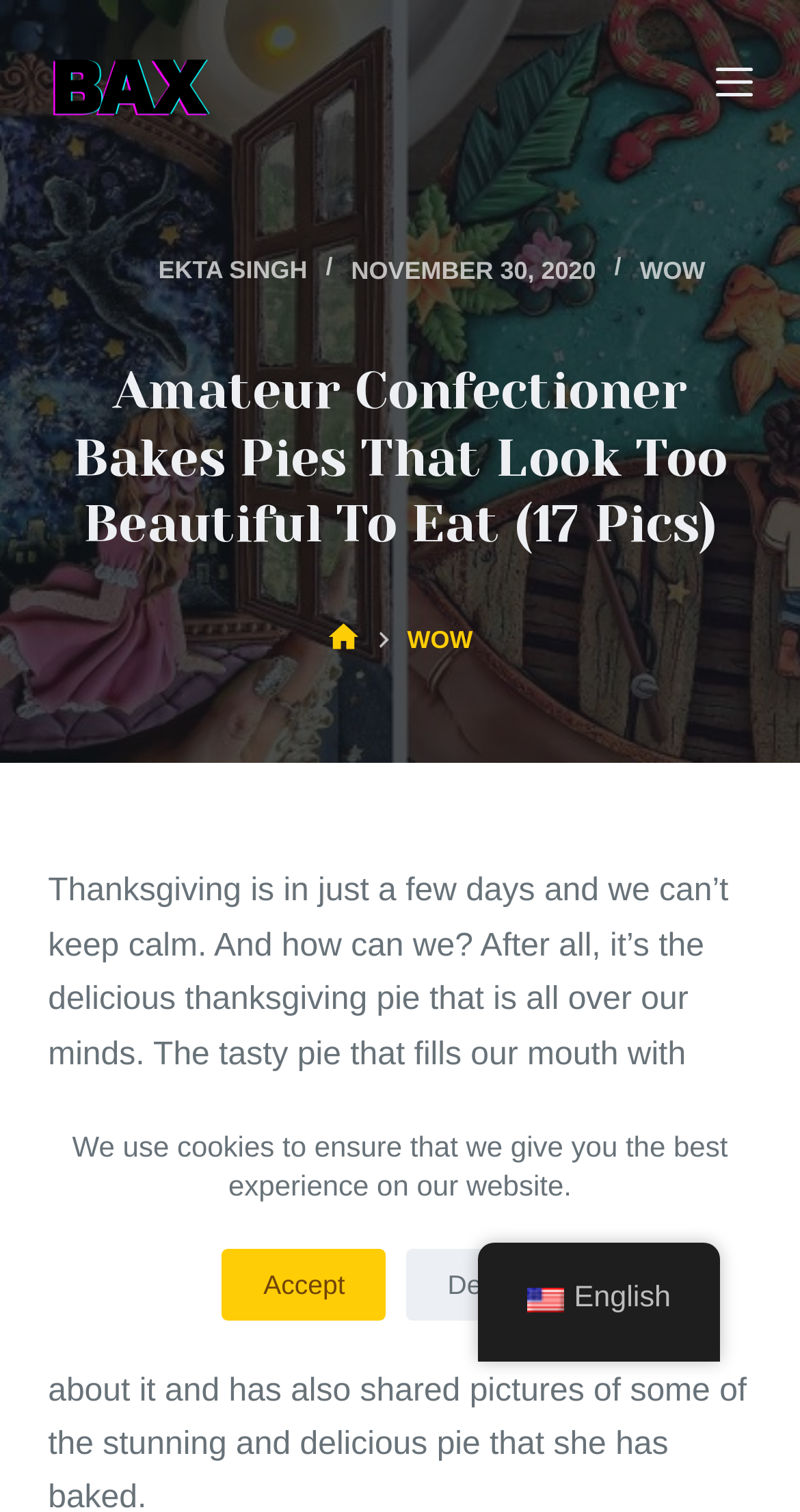Using the information in the image, give a comprehensive answer to the question: 
How many pictures are mentioned in the article?

The number of pictures mentioned in the article can be found in the main heading, which says 'Amateur Confectioner Bakes Pies That Look Too Beautiful To Eat (17 Pics)'.